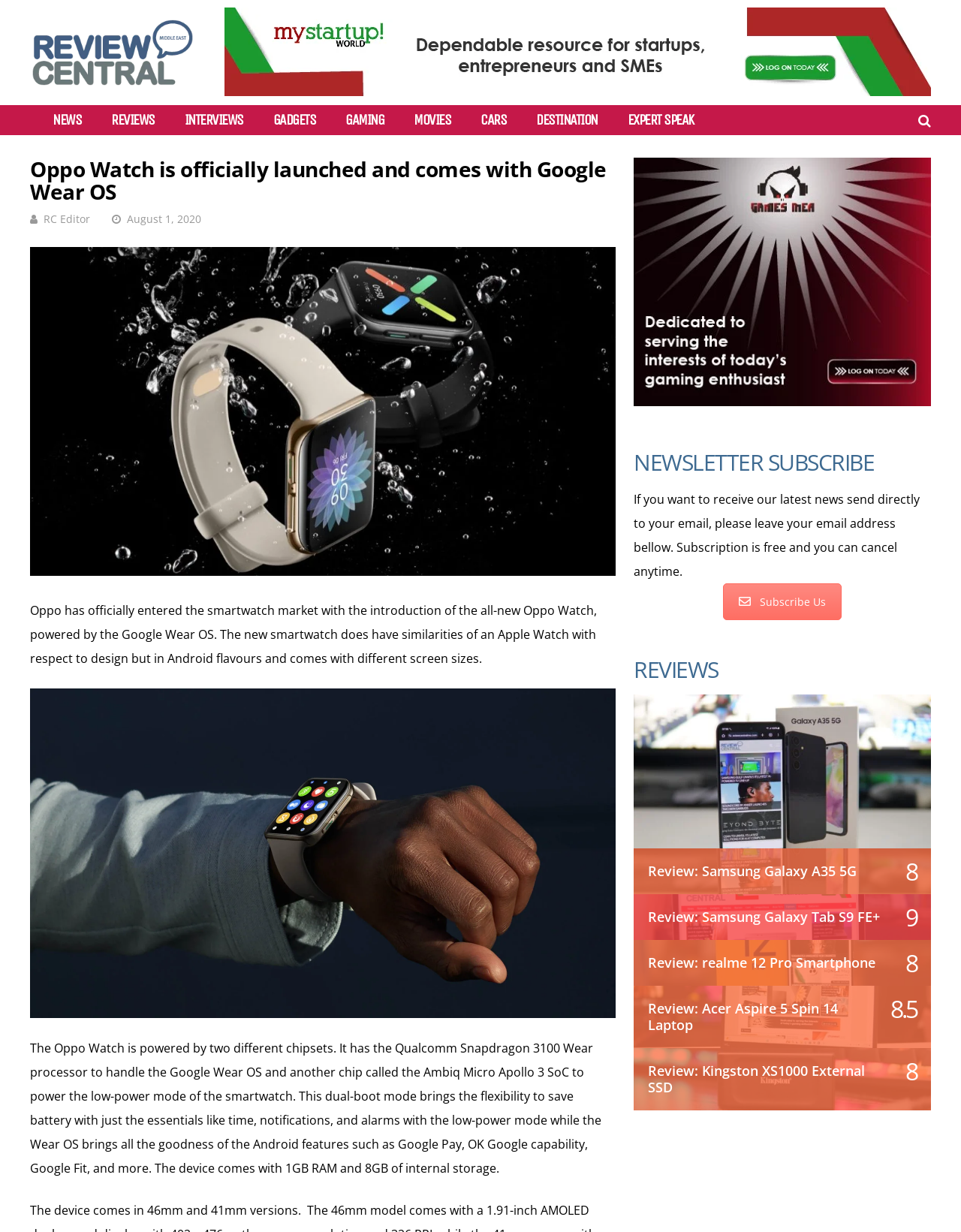Please pinpoint the bounding box coordinates for the region I should click to adhere to this instruction: "Click on NEWS".

[0.055, 0.091, 0.084, 0.104]